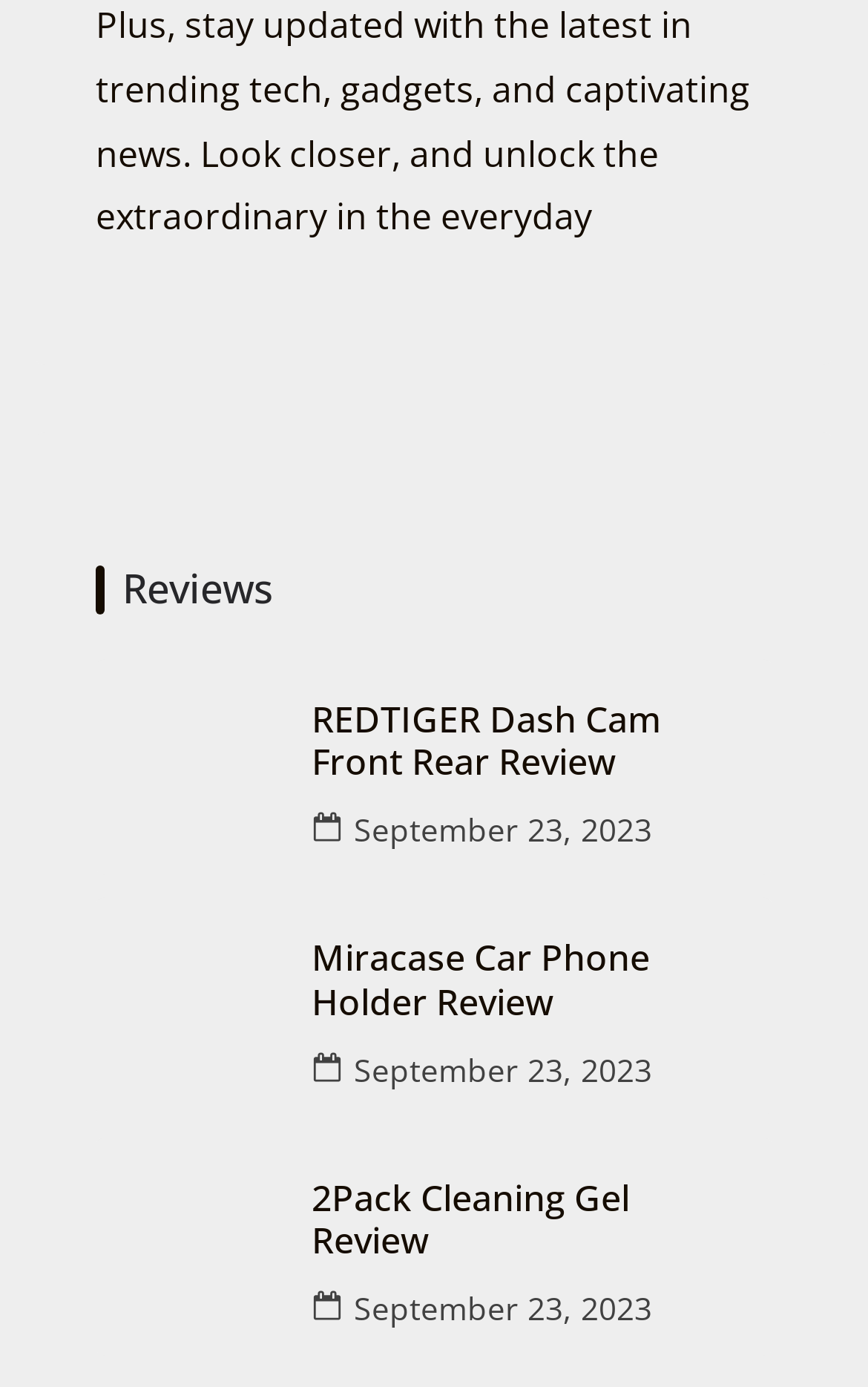Determine the bounding box coordinates of the clickable region to follow the instruction: "Check the 2Pack Cleaning Gel Review".

[0.131, 0.833, 0.321, 0.952]